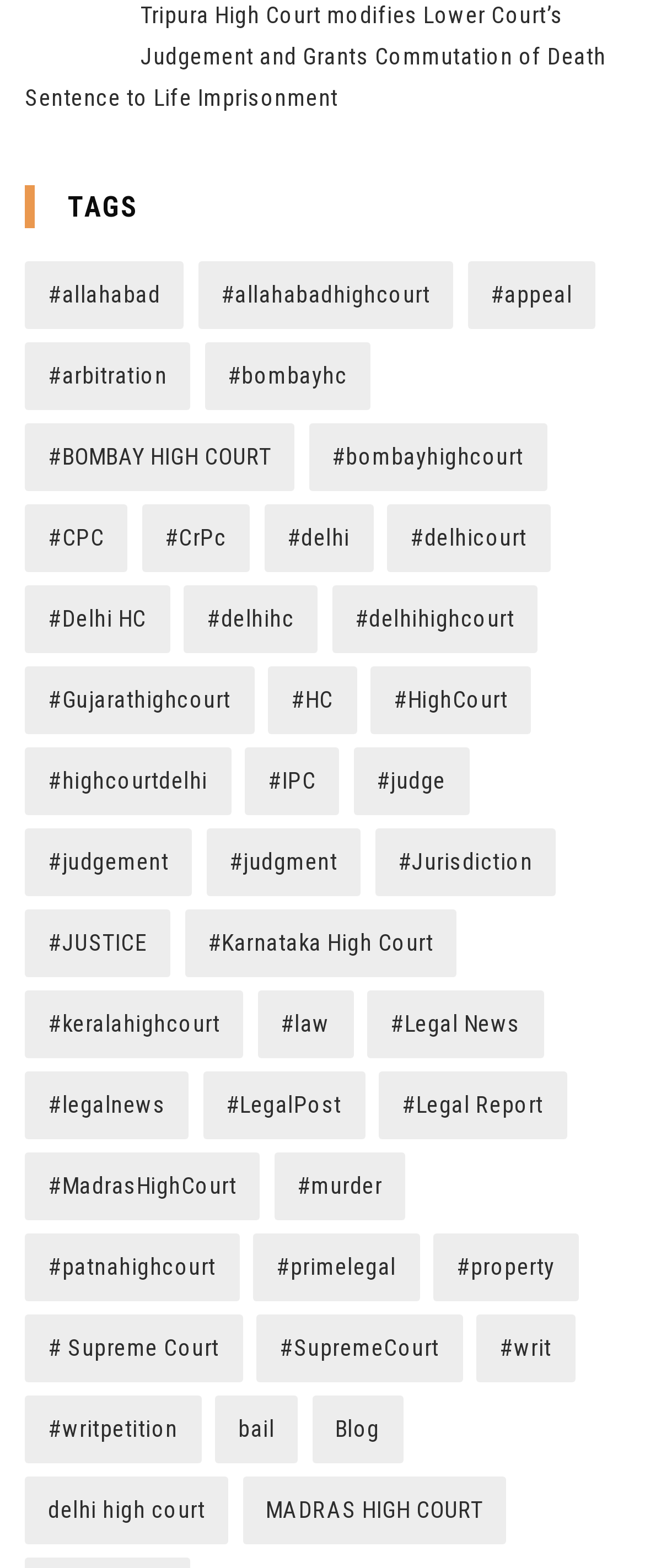Locate the bounding box coordinates of the item that should be clicked to fulfill the instruction: "View Delhi High Court judgments".

[0.514, 0.373, 0.833, 0.416]